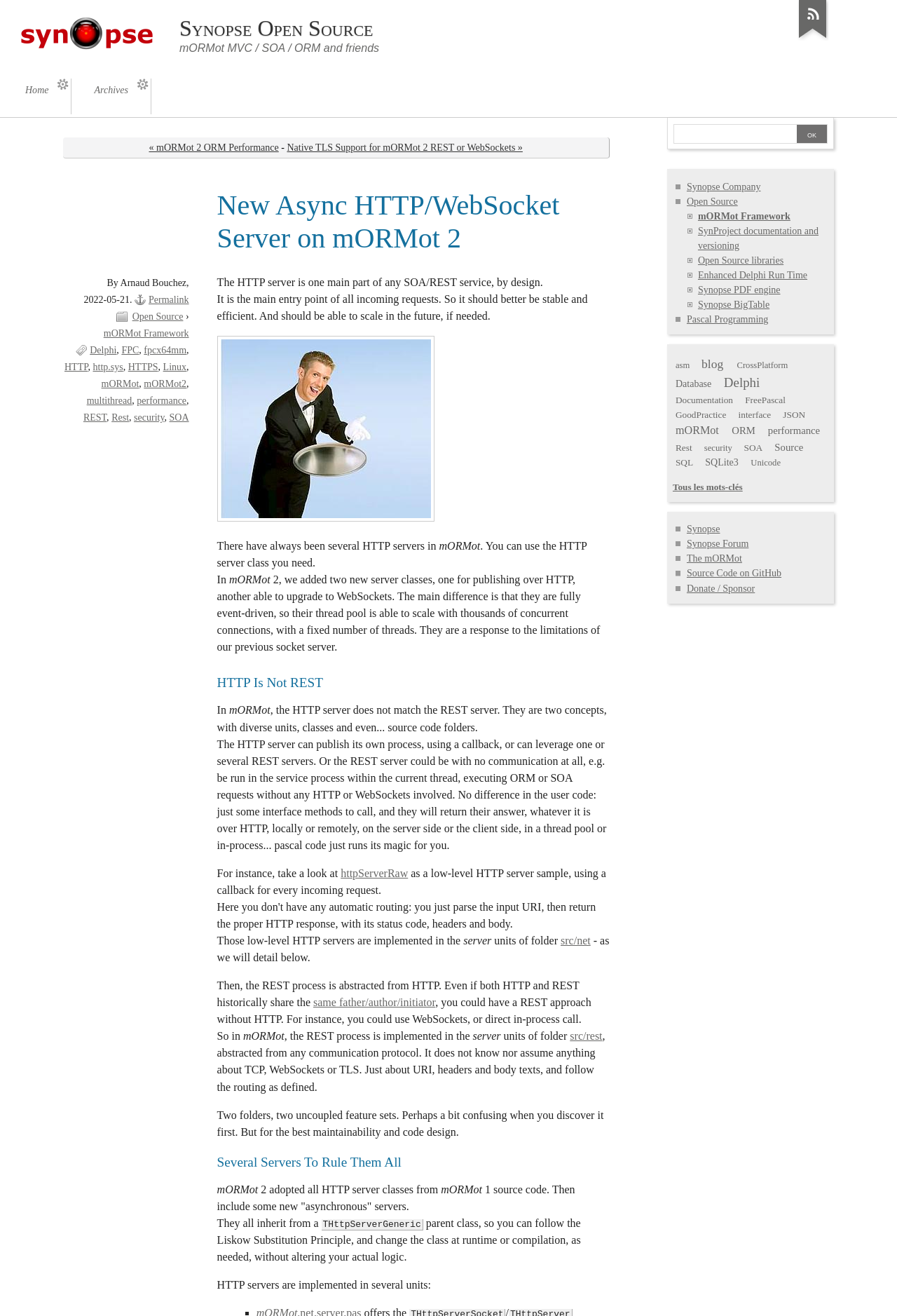Respond concisely with one word or phrase to the following query:
How many HTTP server classes are available?

Several